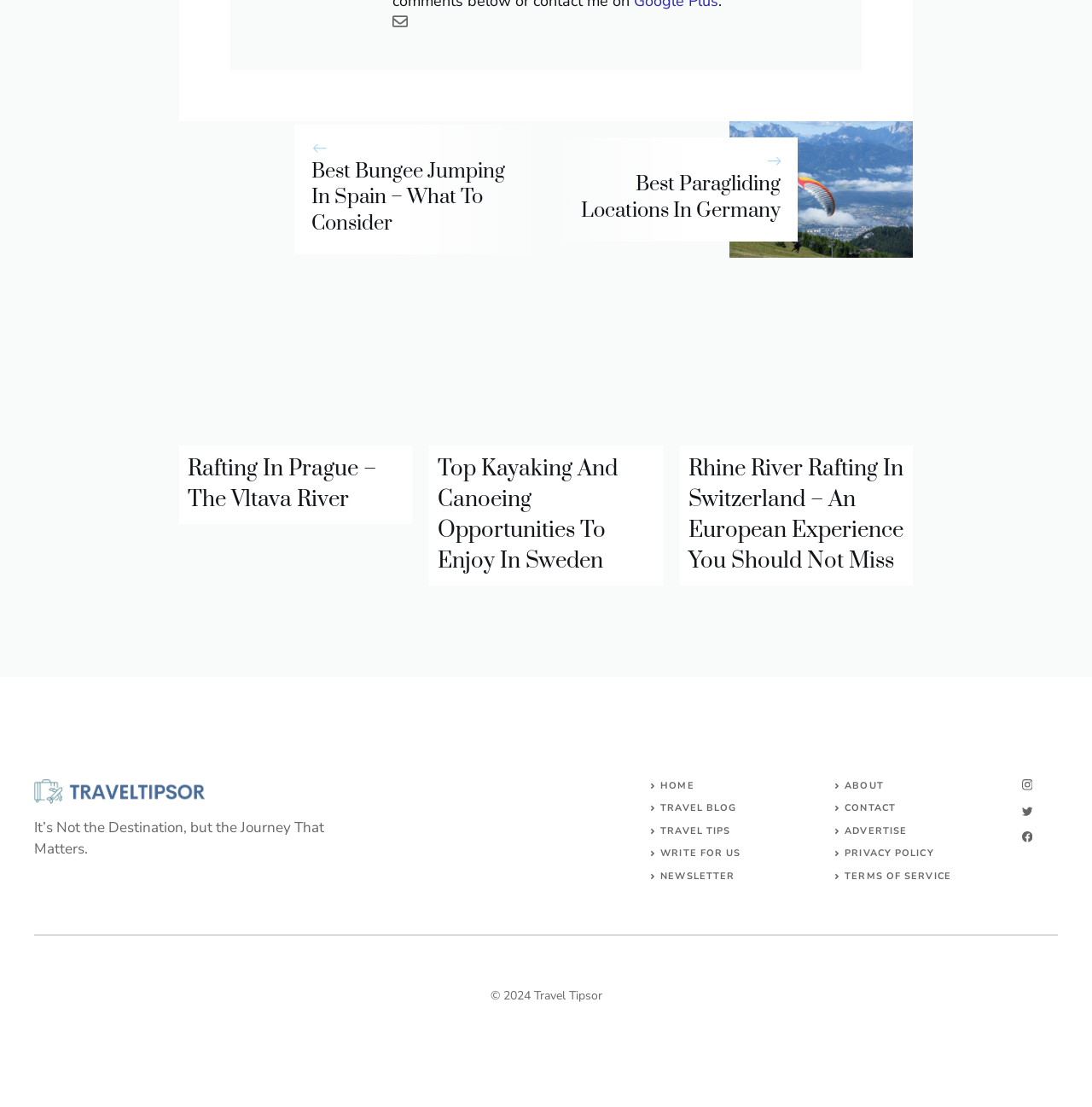Determine the bounding box coordinates of the element that should be clicked to execute the following command: "Follow on instagram".

[0.912, 0.704, 0.969, 0.714]